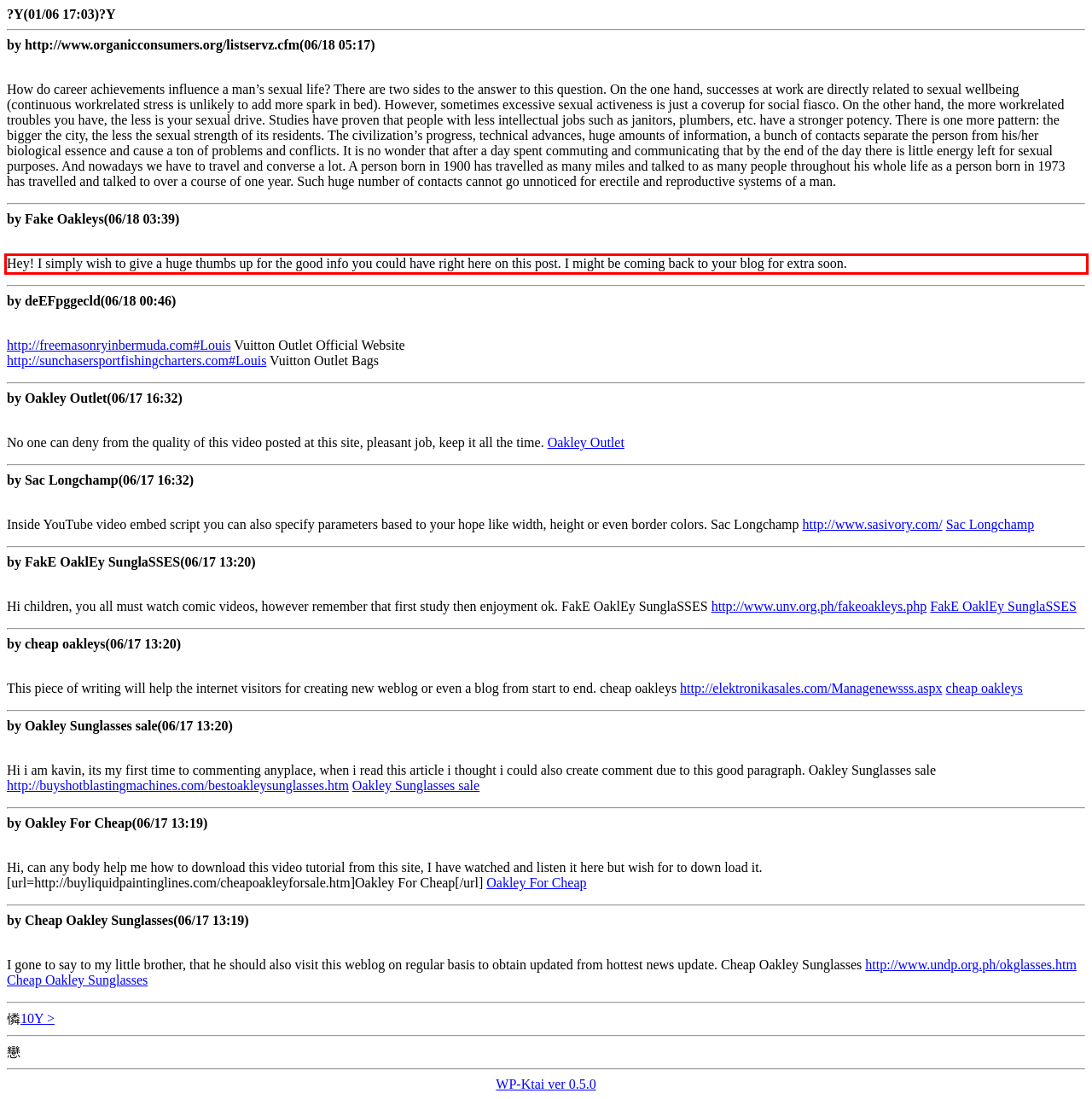Using the provided webpage screenshot, recognize the text content in the area marked by the red bounding box.

Hey! I simply wish to give a huge thumbs up for the good info you could have right here on this post. I might be coming back to your blog for extra soon.